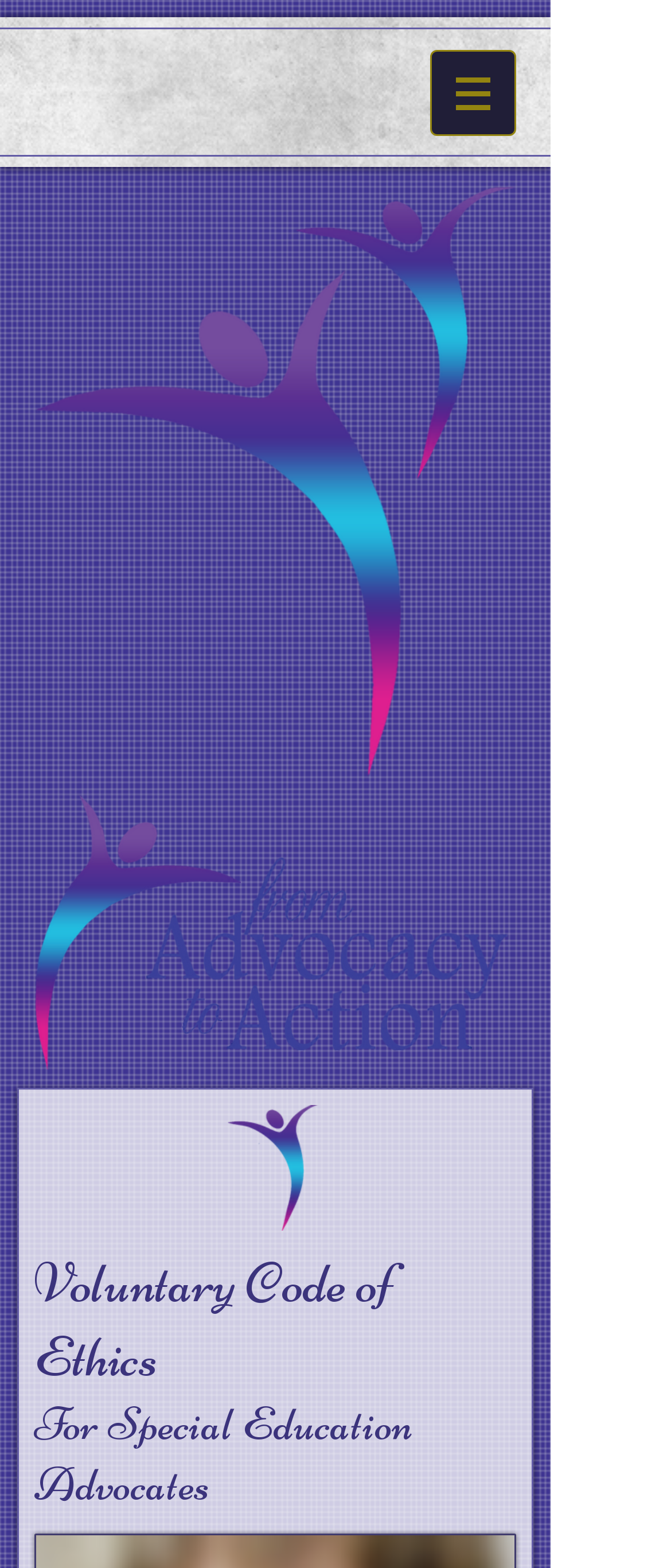Provide a thorough description of the webpage you see.

The webpage appears to be related to the COPAA Voluntary Code of Ethics for special education advocates. At the top right corner, there is a navigation menu labeled "Site" with a button that has a popup menu, which is currently not expanded. The button is accompanied by a small image.

Below the navigation menu, there are three images aligned horizontally: "child.png" on the left, "mom.png" in the middle, and "text-only.png" on the right. The "text-only.png" image has a link below it, but the link text is not specified.

The main content of the webpage is divided into two sections, both of which are headings. The first heading, "Voluntary Code of Ethics", is located at the top left corner of the main content area. The second heading, "For Special Education Advocates", is positioned below the first heading, spanning the entire width of the main content area.